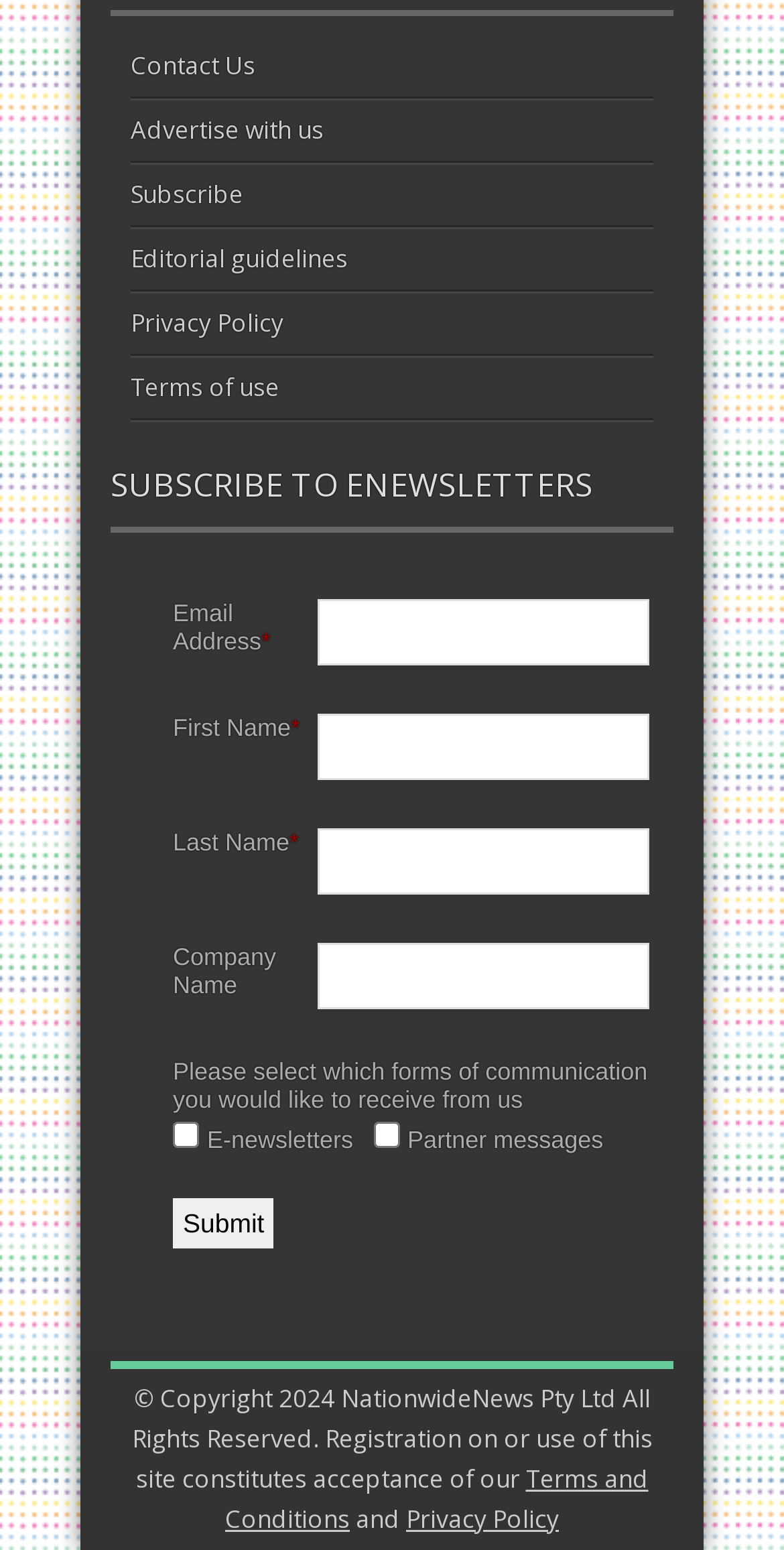What is the purpose of this webpage?
Please use the visual content to give a single word or phrase answer.

Subscribe to newsletters